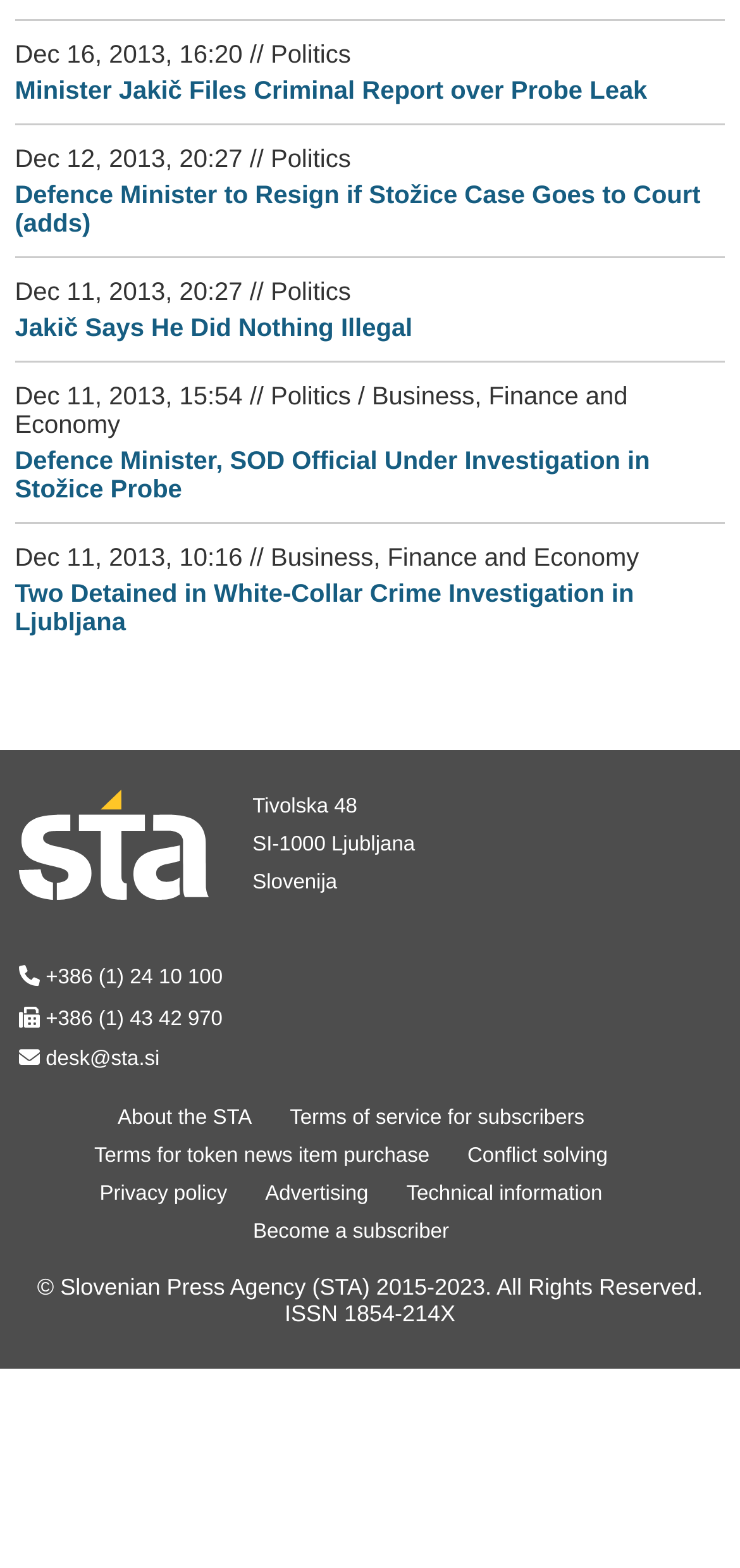Locate the bounding box coordinates of the area to click to fulfill this instruction: "Read about the terms of service for subscribers". The bounding box should be presented as four float numbers between 0 and 1, in the order [left, top, right, bottom].

[0.392, 0.706, 0.79, 0.721]